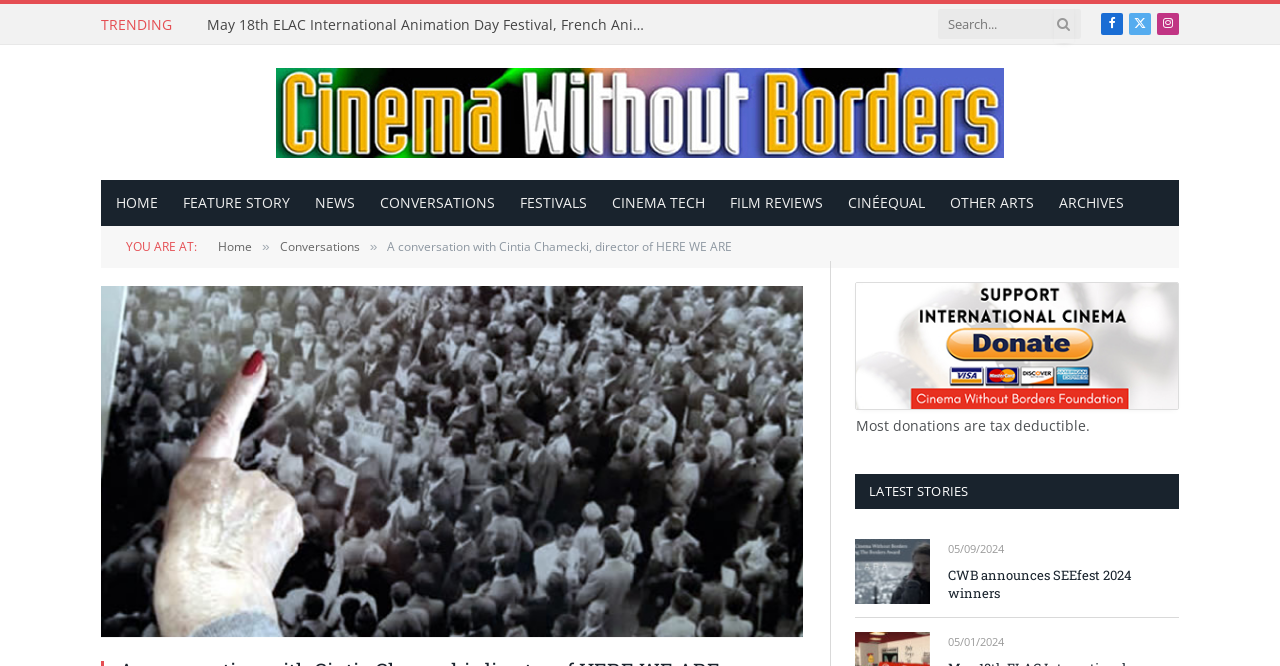Locate the bounding box coordinates of the clickable part needed for the task: "Read the latest story about SEEfest 2024 winners".

[0.741, 0.849, 0.921, 0.905]